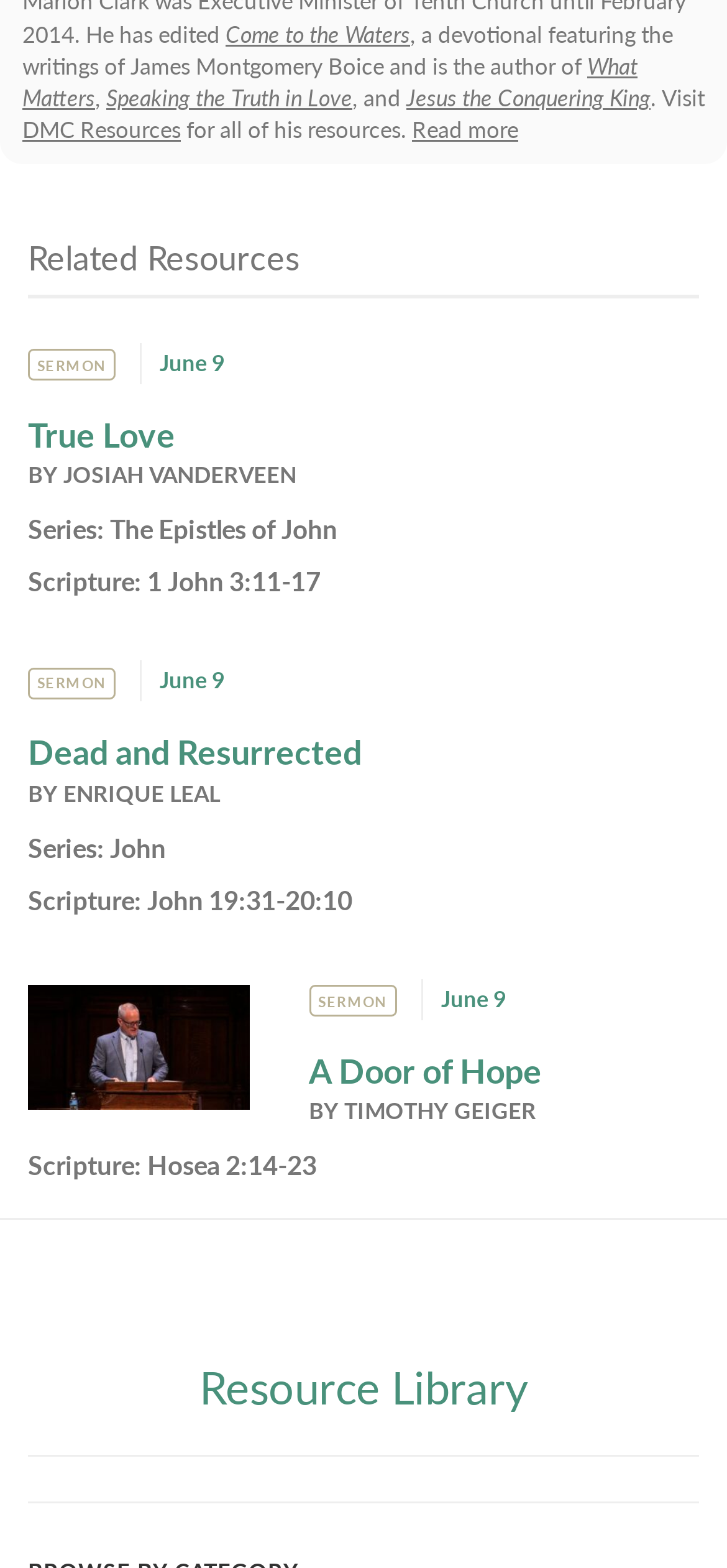Could you specify the bounding box coordinates for the clickable section to complete the following instruction: "Visit DMC Resources"?

[0.031, 0.073, 0.249, 0.093]